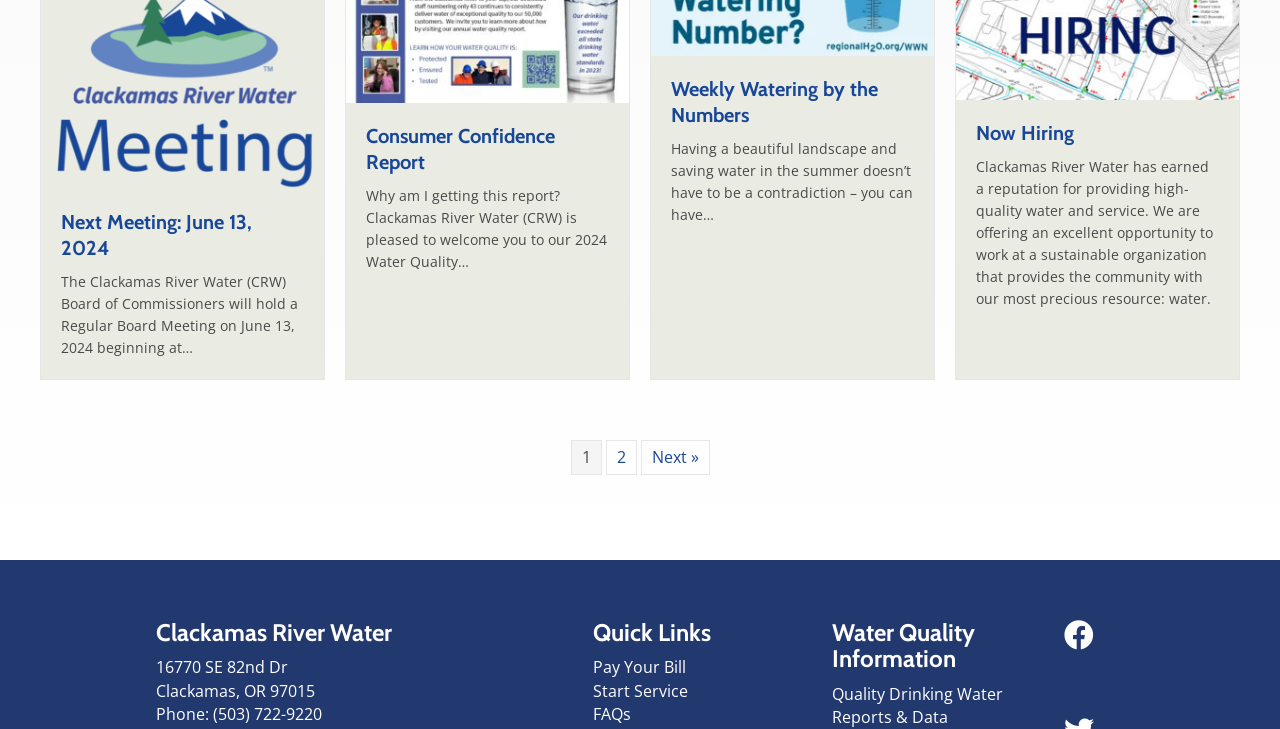What is the date of the next meeting?
Look at the screenshot and respond with a single word or phrase.

June 13, 2024